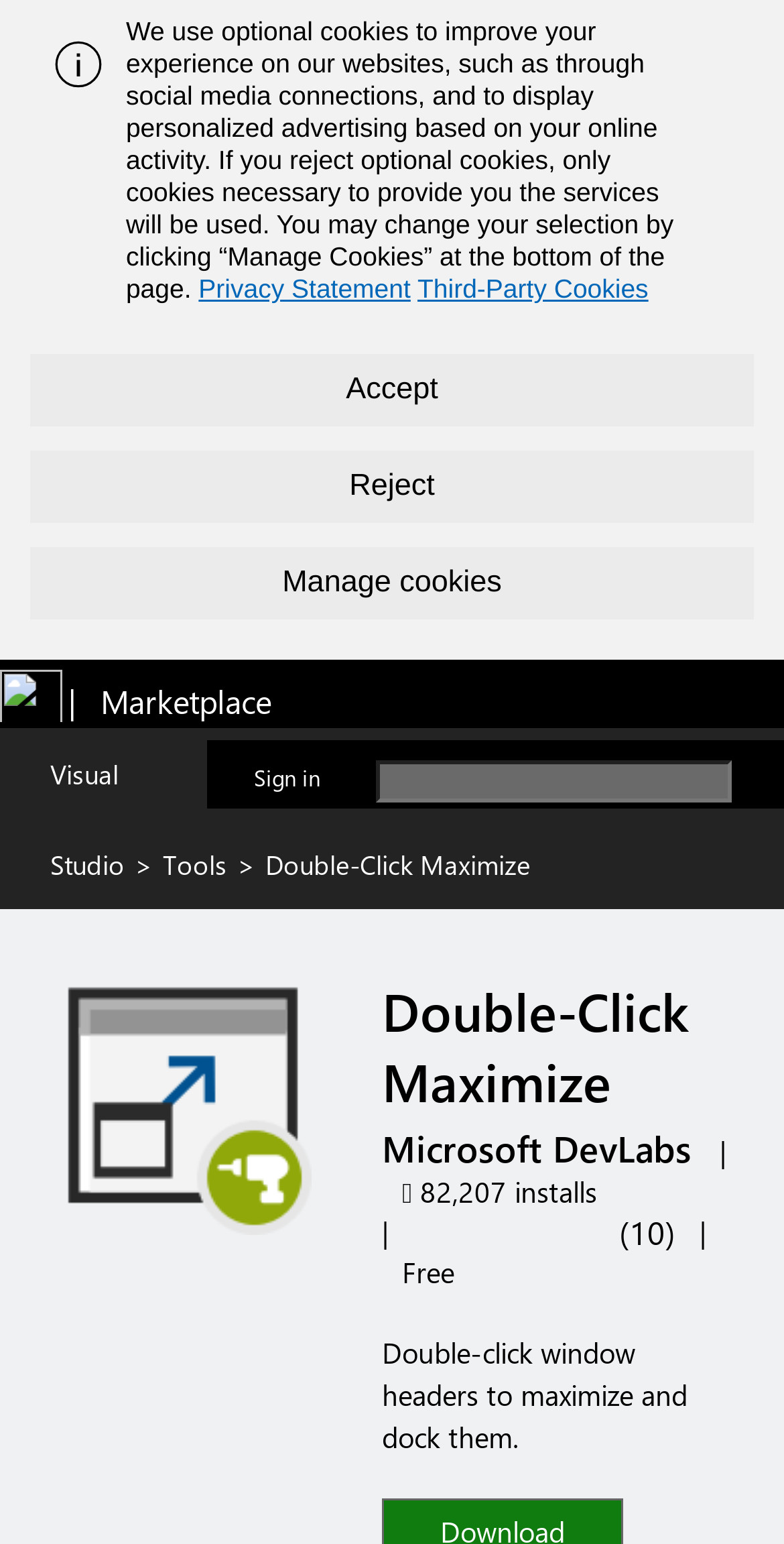Locate the bounding box coordinates of the area where you should click to accomplish the instruction: "Get more information about Double-Click Maximize".

[0.487, 0.632, 0.933, 0.723]